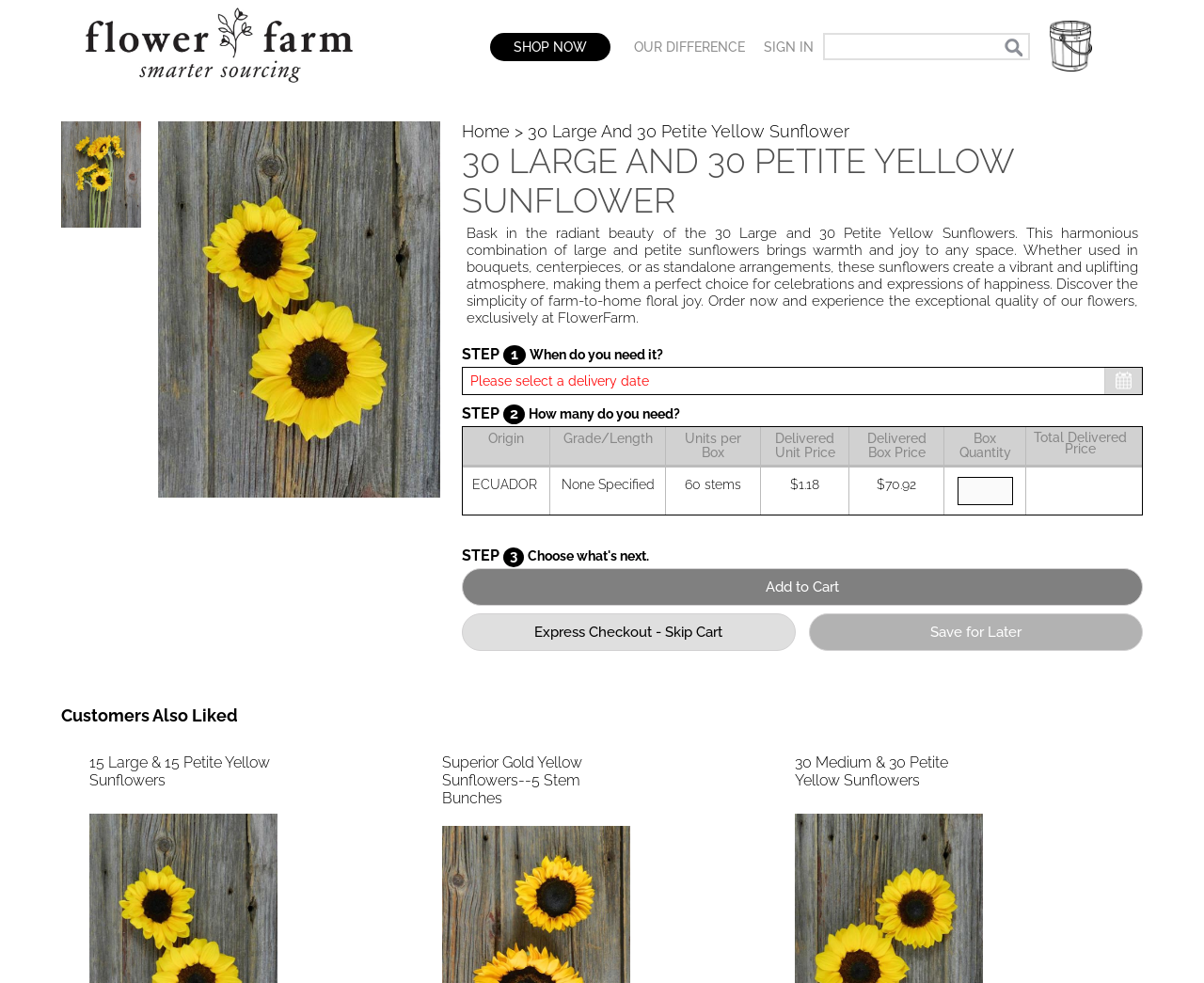How many stems are in each box of sunflowers?
From the details in the image, provide a complete and detailed answer to the question.

By examining the table on the webpage, specifically the row with the 'Units per Box' column, it is clear that each box of sunflowers contains 60 stems.